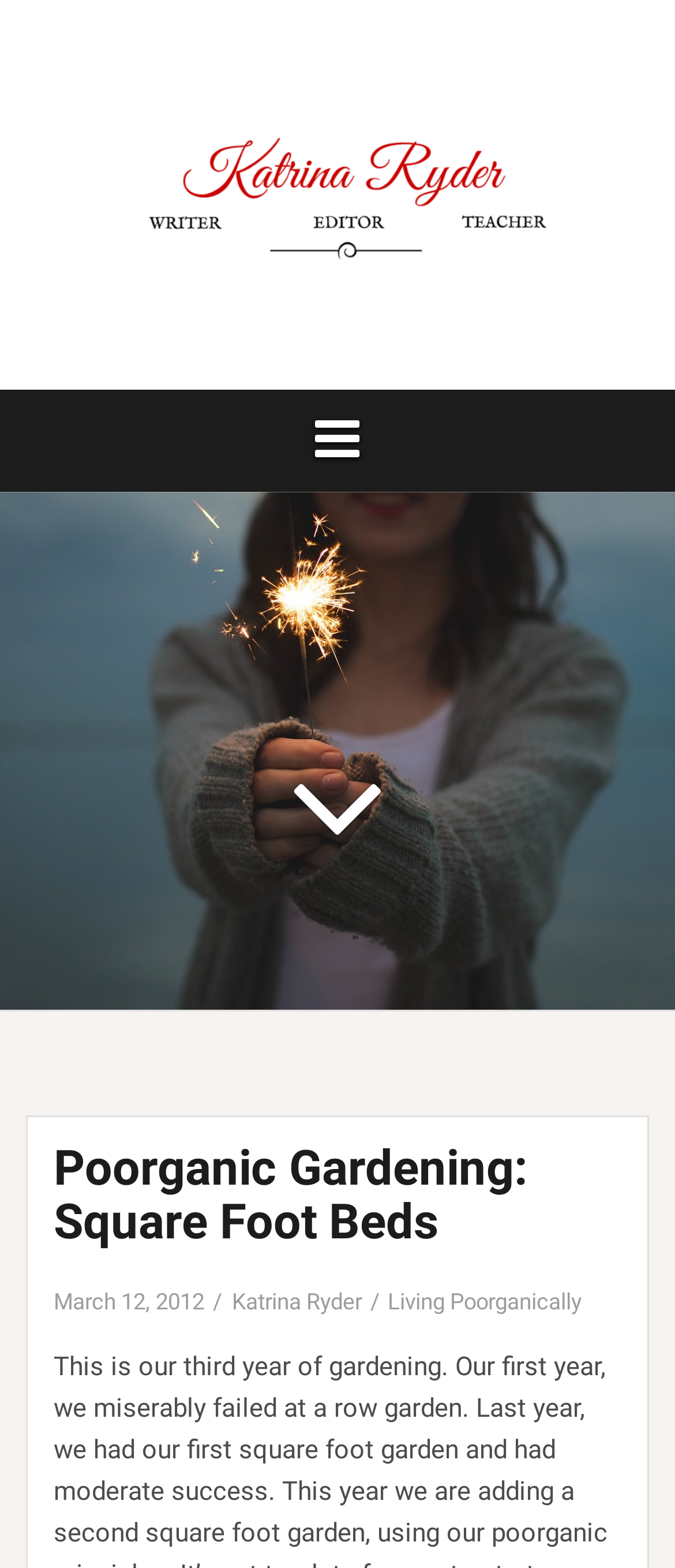Based on the description "March 12, 2012", find the bounding box of the specified UI element.

[0.079, 0.821, 0.303, 0.838]